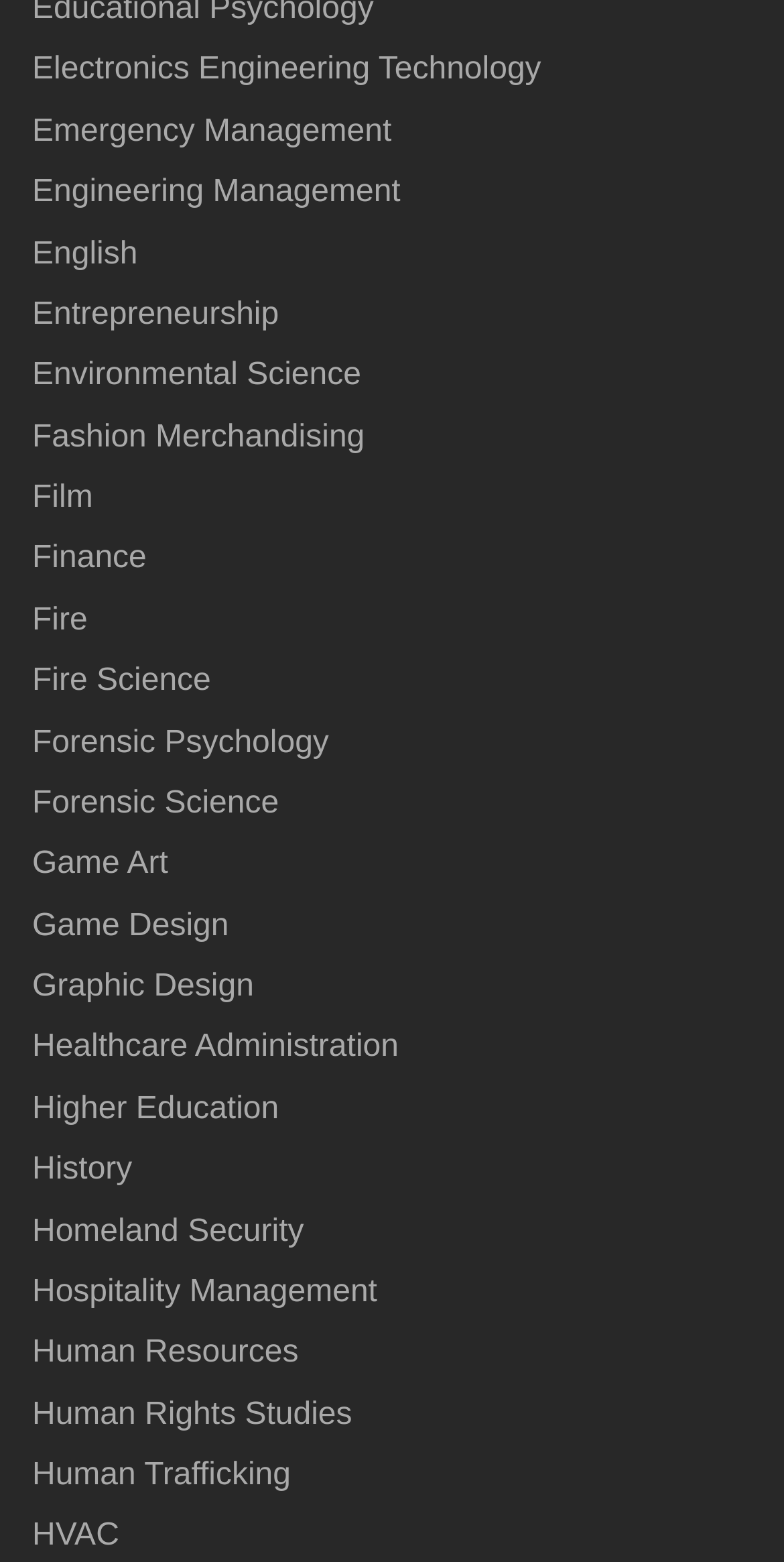Extract the bounding box coordinates for the described element: "HVAC". The coordinates should be represented as four float numbers between 0 and 1: [left, top, right, bottom].

[0.041, 0.978, 0.152, 1.0]